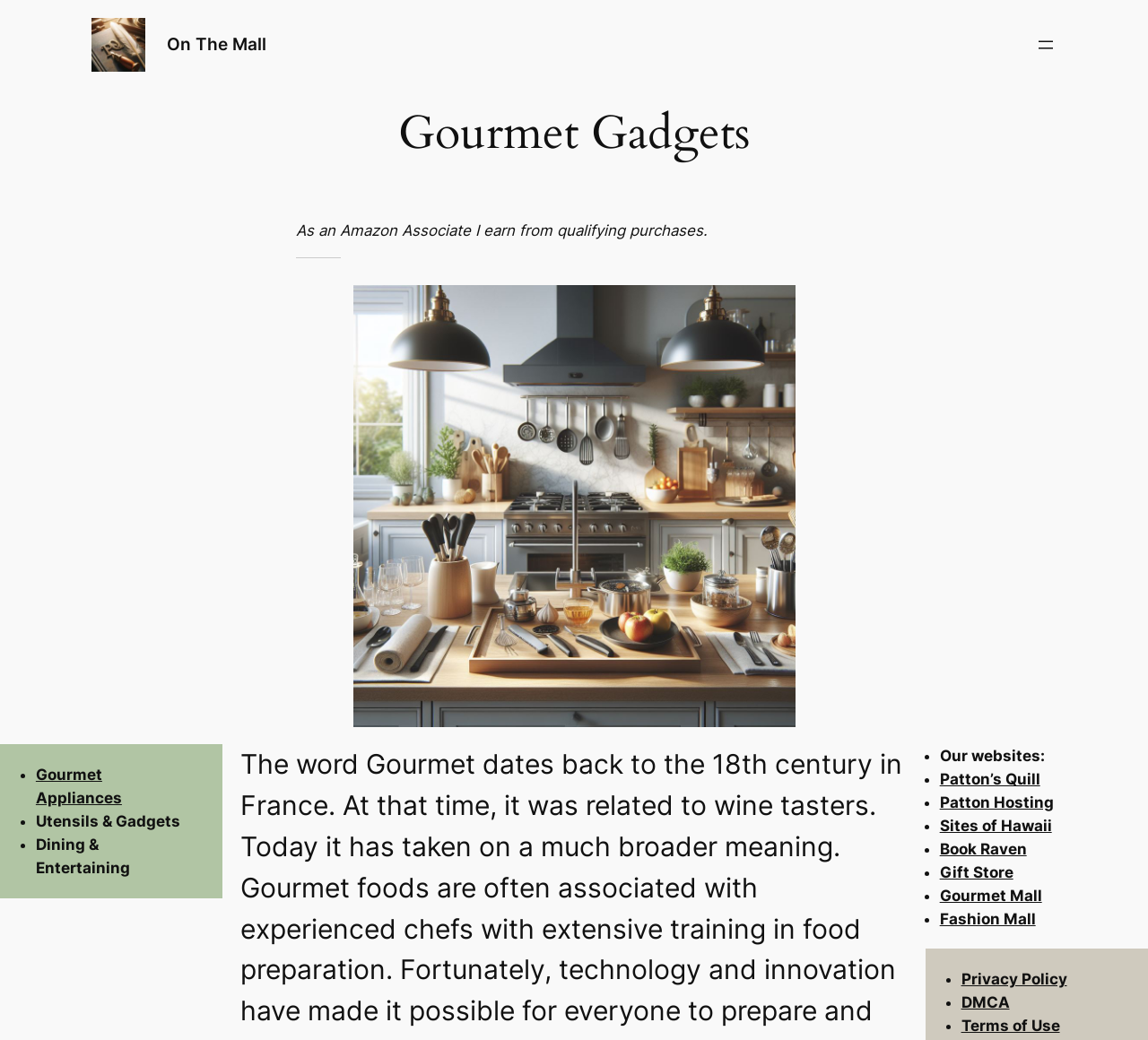Identify the bounding box coordinates of the region I need to click to complete this instruction: "Click on the 'I'm looking to find out more information about a product, where can I find this?' button".

None